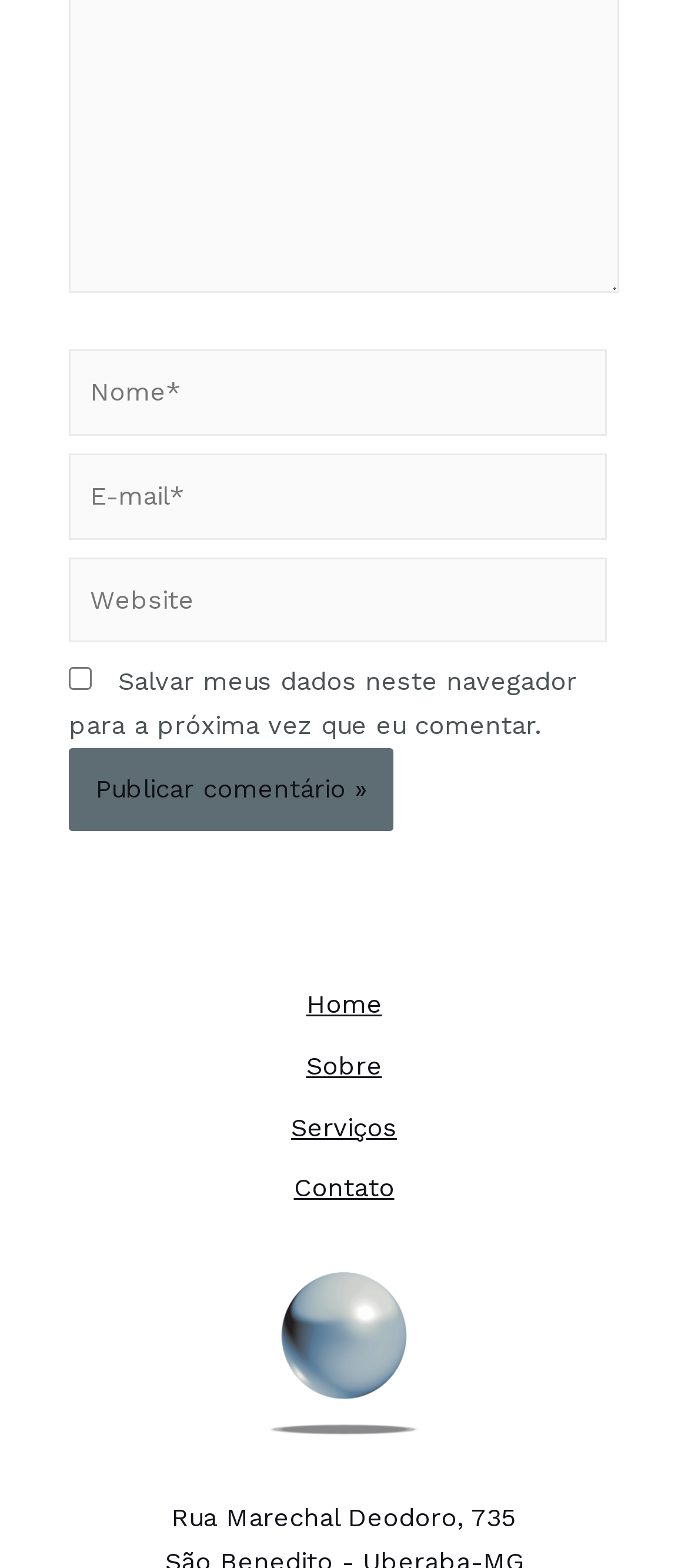What is the navigation section for?
Carefully analyze the image and provide a thorough answer to the question.

The navigation section is labeled 'Navegação do site' which translates to 'Site navigation'. This section contains links to different parts of the website, such as 'Home', 'Sobre', 'Serviços', and 'Contato'. The purpose of this section is to allow users to navigate to different areas of the website.